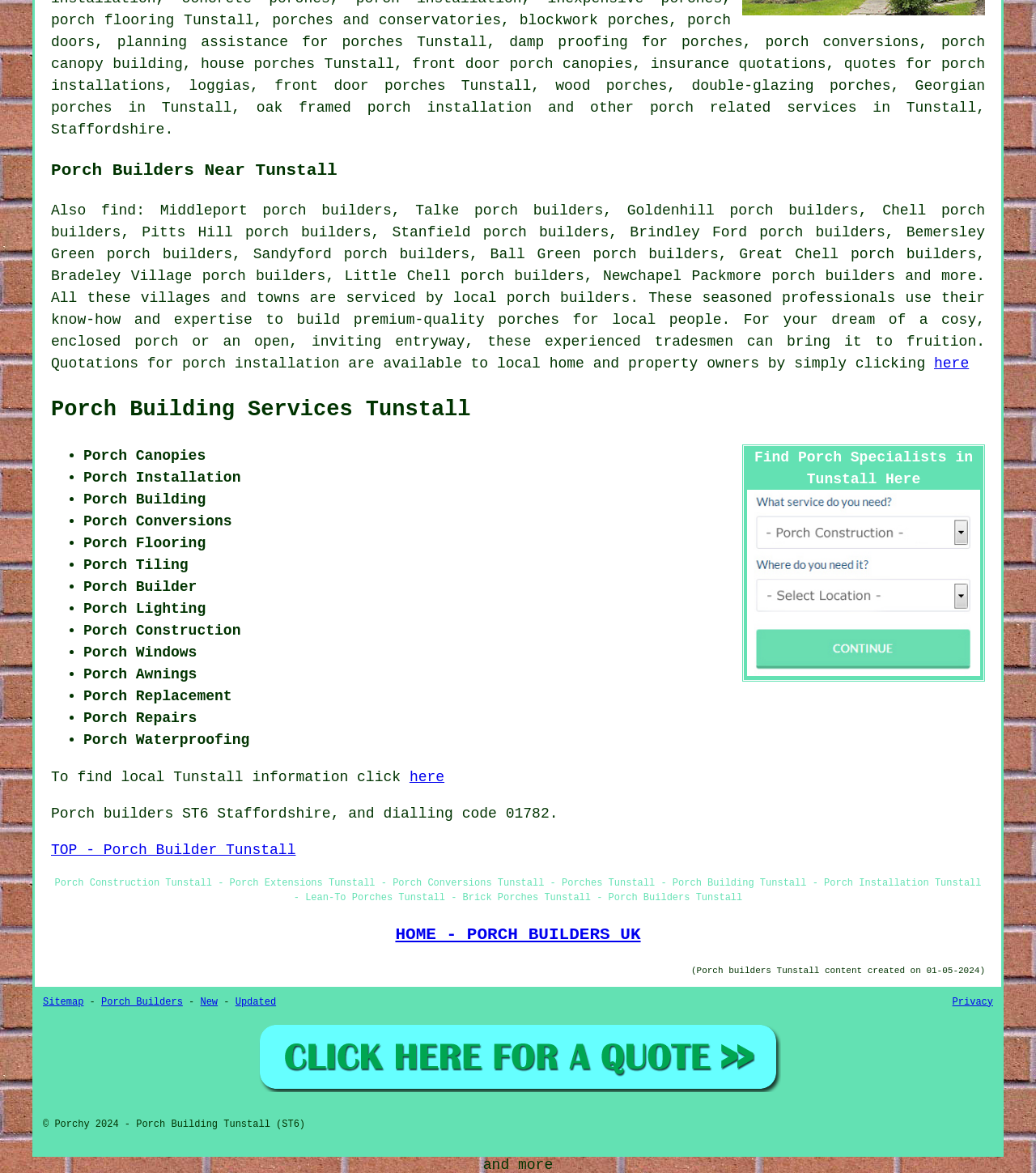Answer in one word or a short phrase: 
What type of porches are mentioned on the webpage?

Lean-To Porches, Brick Porches